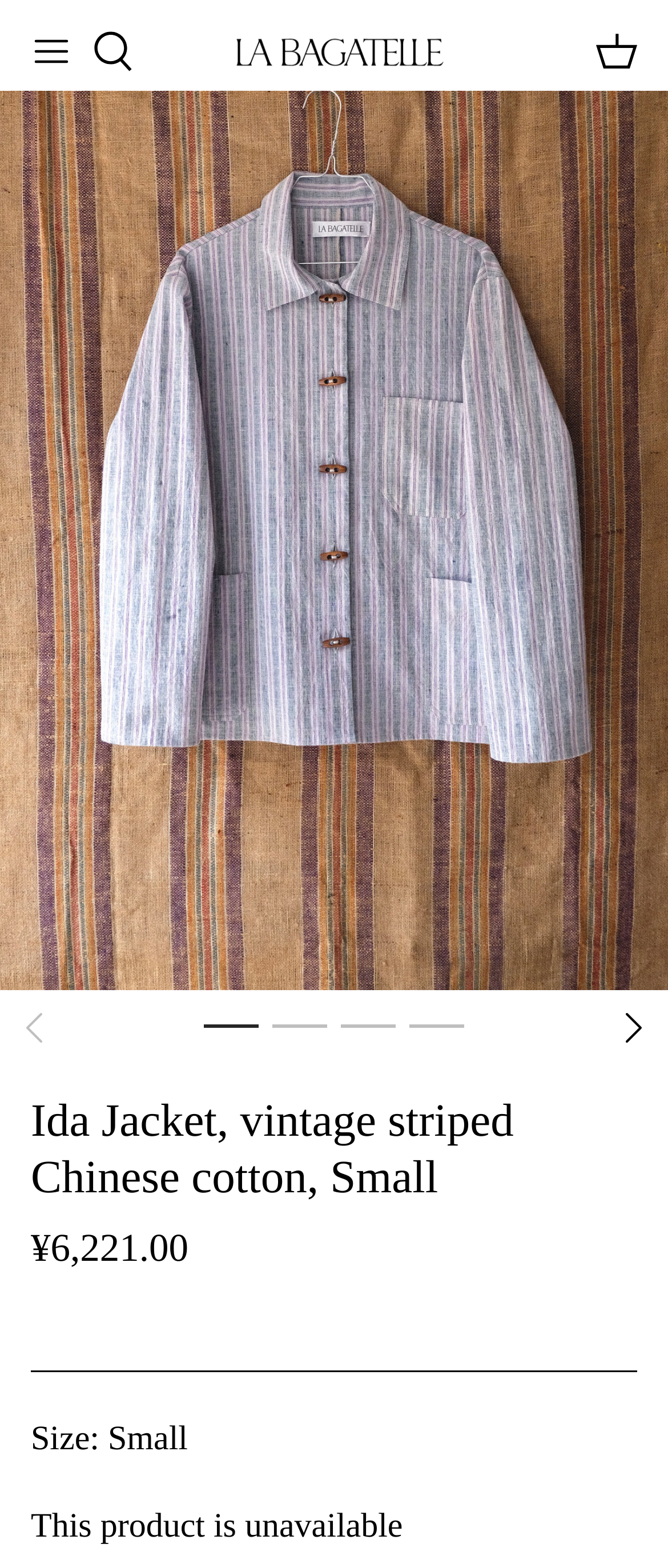What is the navigation menu toggle button?
Utilize the image to construct a detailed and well-explained answer.

The navigation menu toggle button can be found at the top of the page, and it is labeled as 'Toggle menu'.